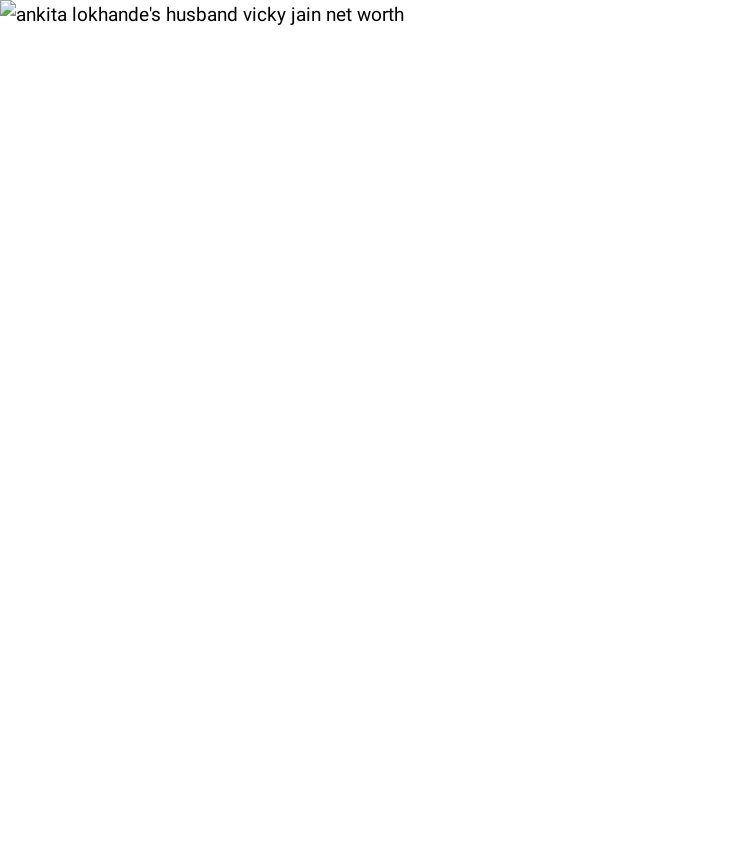Please look at the image and answer the question with a detailed explanation: What is Vicky Jain's family background?

According to the caption, Vicky Jain was born into a wealthy business family, which suggests that his family has a strong business background and is financially well-off.